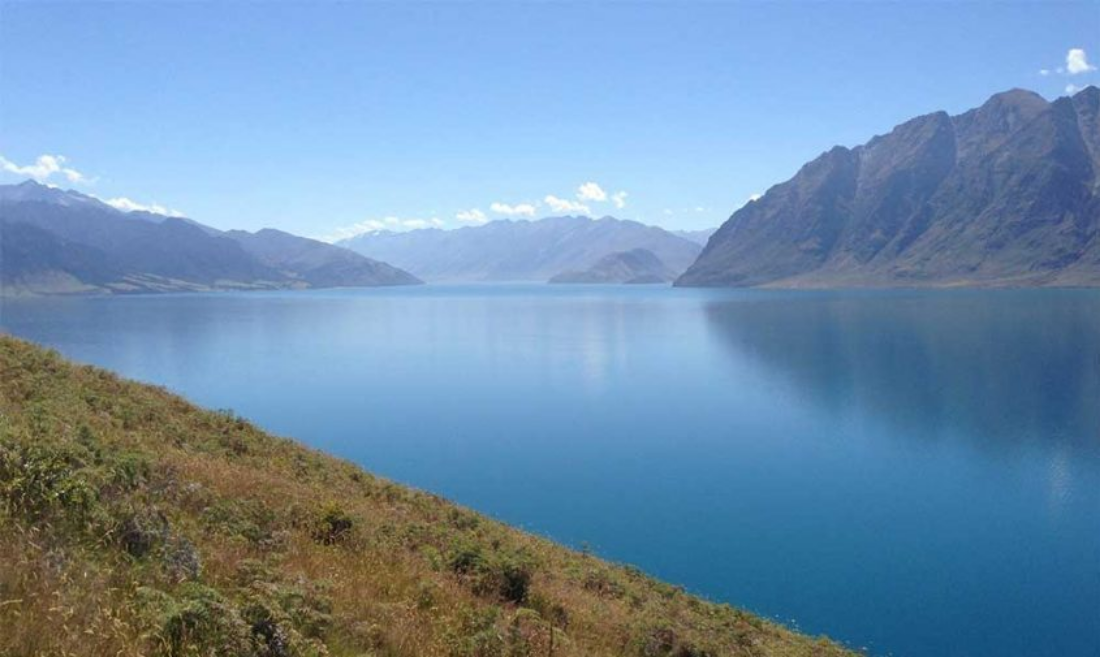Craft a descriptive caption that covers all aspects of the image.

This breathtaking image captures a serene lake nestled among majestic mountains, showcasing the natural beauty of New Zealand. The tranquil waters of the lake reflect the azure sky, punctuated by scattered white clouds. Surrounding the water, lush green vegetation climbs the slopes, adding a vibrant contrast to the cool blue of the lake. The distant mountains, layered in shades of blue and grey, create a stunning backdrop, suggesting a sense of peace and solitude in this picturesque landscape. This scene encapsulates the essence of untouched nature, inviting viewers to appreciate its calm and restorative qualities.